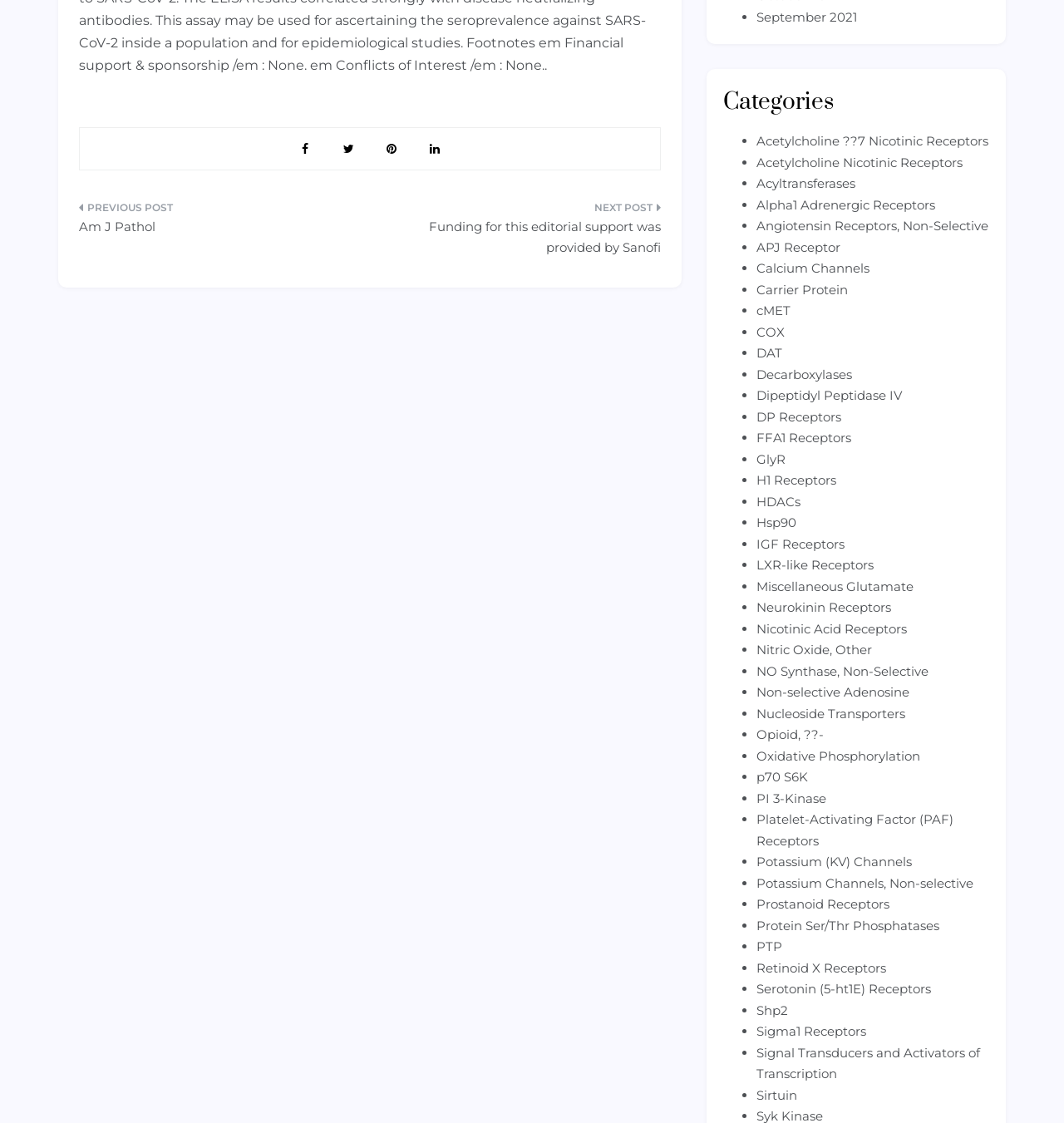Identify the bounding box coordinates necessary to click and complete the given instruction: "Click on the 'COX' link".

[0.711, 0.288, 0.738, 0.302]